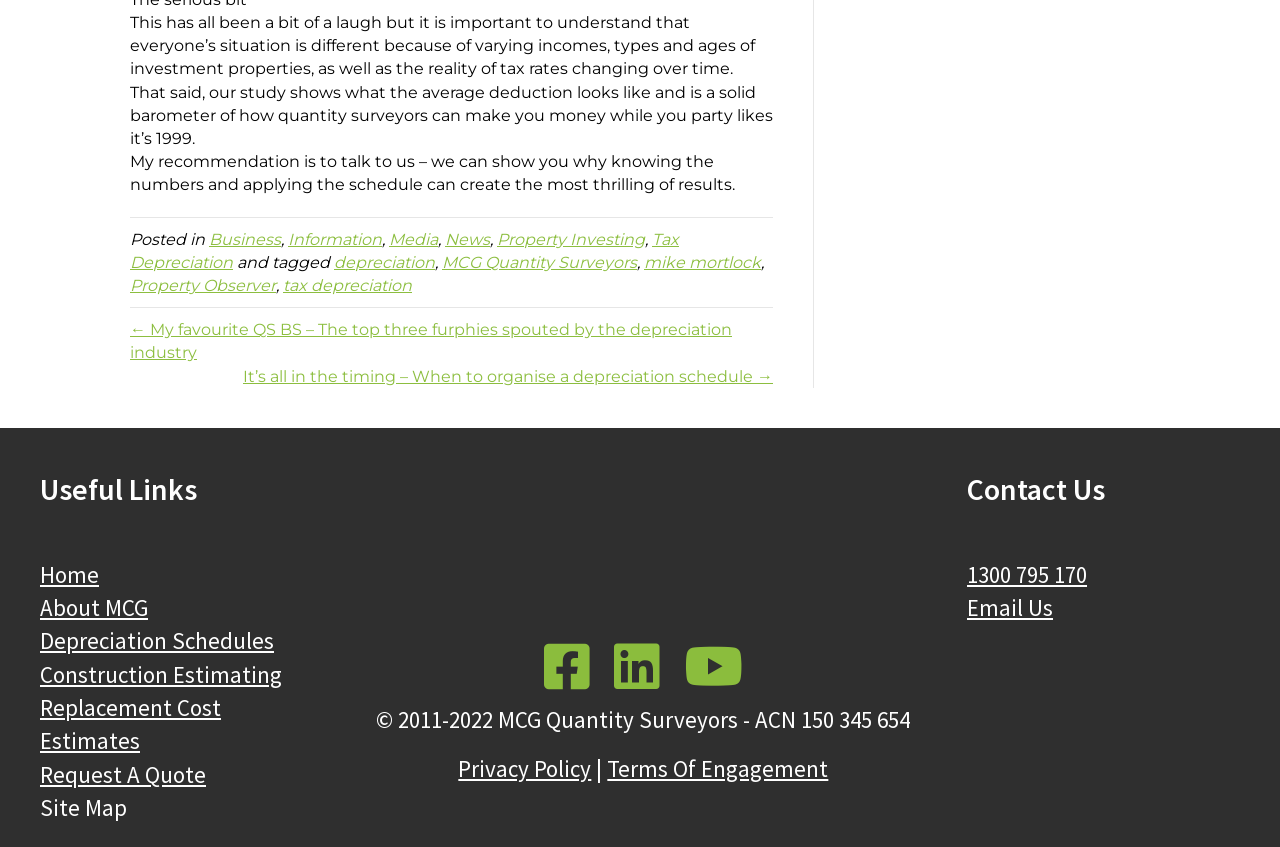Using the image as a reference, answer the following question in as much detail as possible:
What is the copyright year range mentioned at the bottom of the page?

The copyright year range can be found at the bottom of the page, which mentions '© 2011-2022 MCG Quantity Surveyors - ACN 150 345 654', indicating that the website's content is copyrighted from 2011 to 2022.